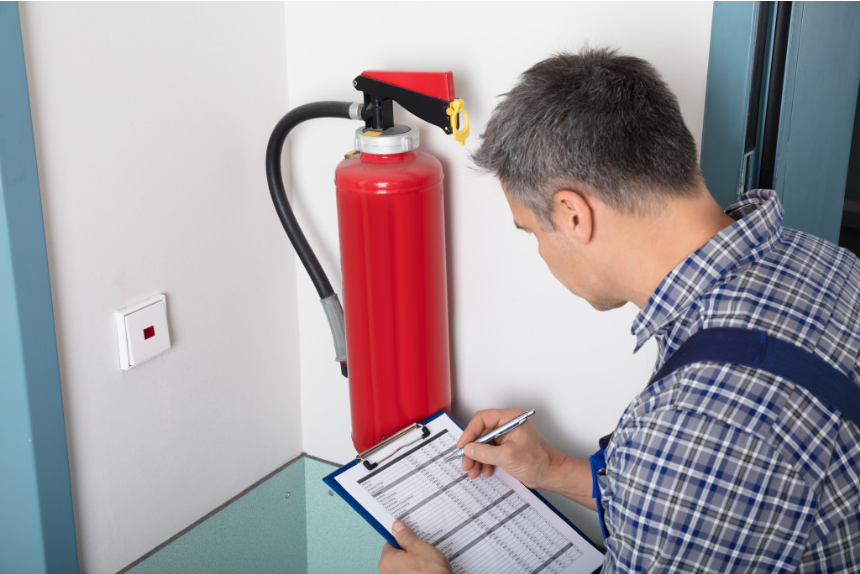Why is the safety inspection being conducted?
Make sure to answer the question with a detailed and comprehensive explanation.

The caption states that the evaluation is part of regular maintenance to prevent fire hazards, which implies that the safety inspection is being conducted to ensure that the property is safe from fire risks and to identify any potential hazards that need to be addressed.